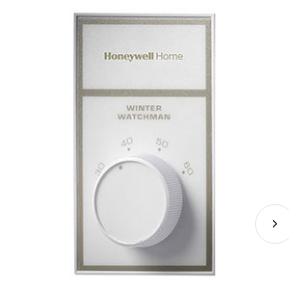What is the shape of the dial at the center of the thermostat?
Using the visual information from the image, give a one-word or short-phrase answer.

Circular